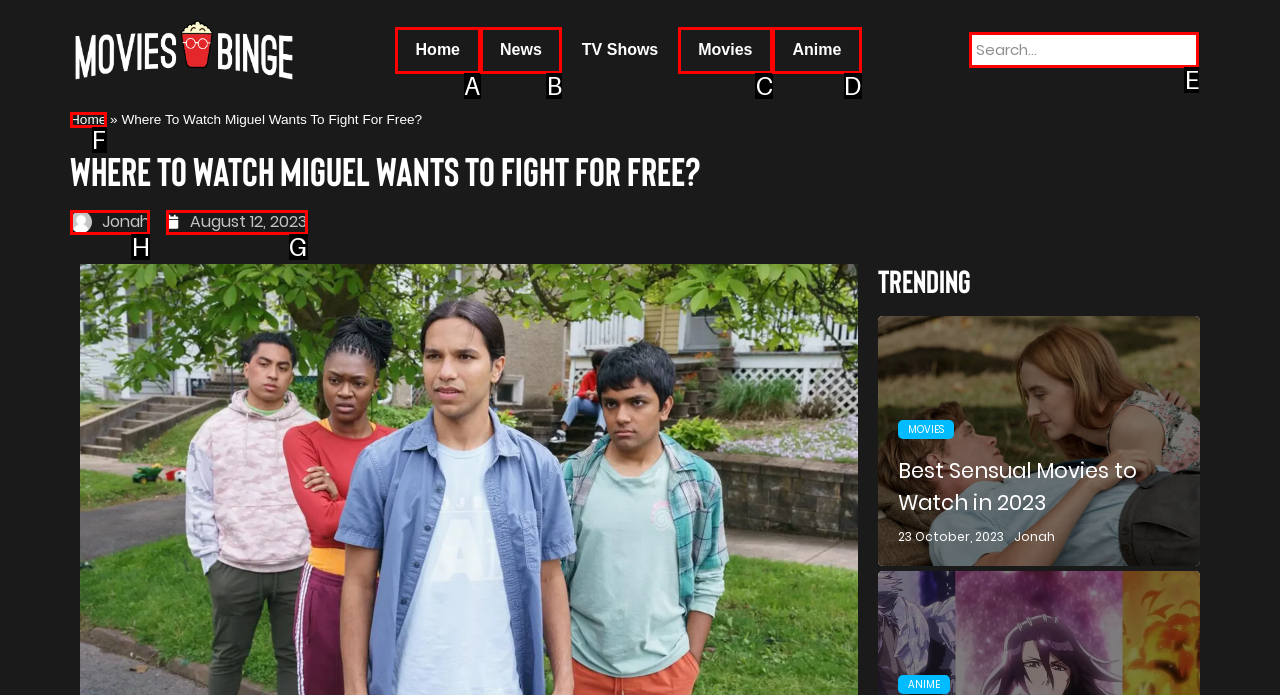Select the appropriate HTML element to click for the following task: Watch Miguel Wants To Fight For Free
Answer with the letter of the selected option from the given choices directly.

H